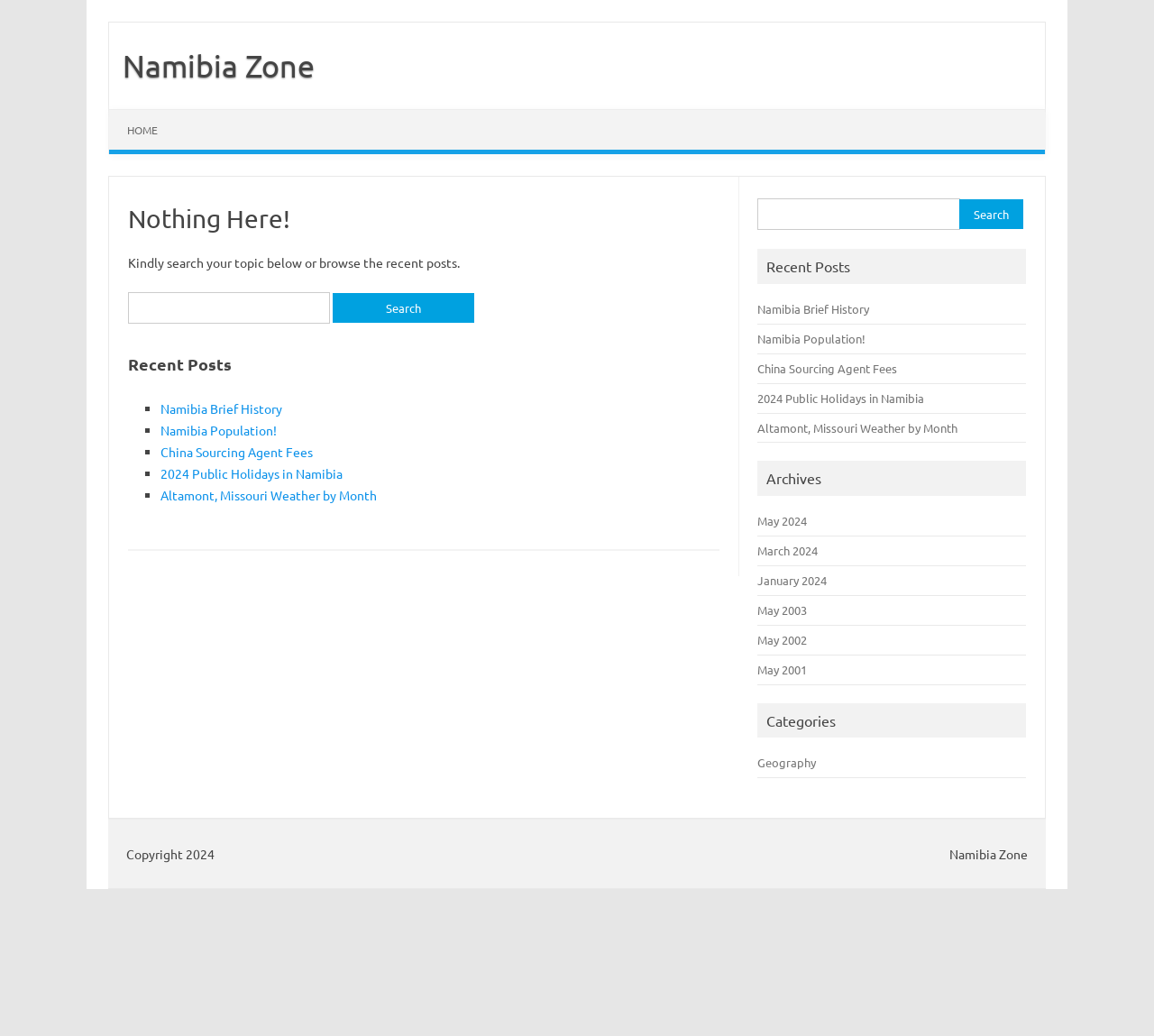Provide a short answer to the following question with just one word or phrase: What is the search functionality available on this page?

Search for: